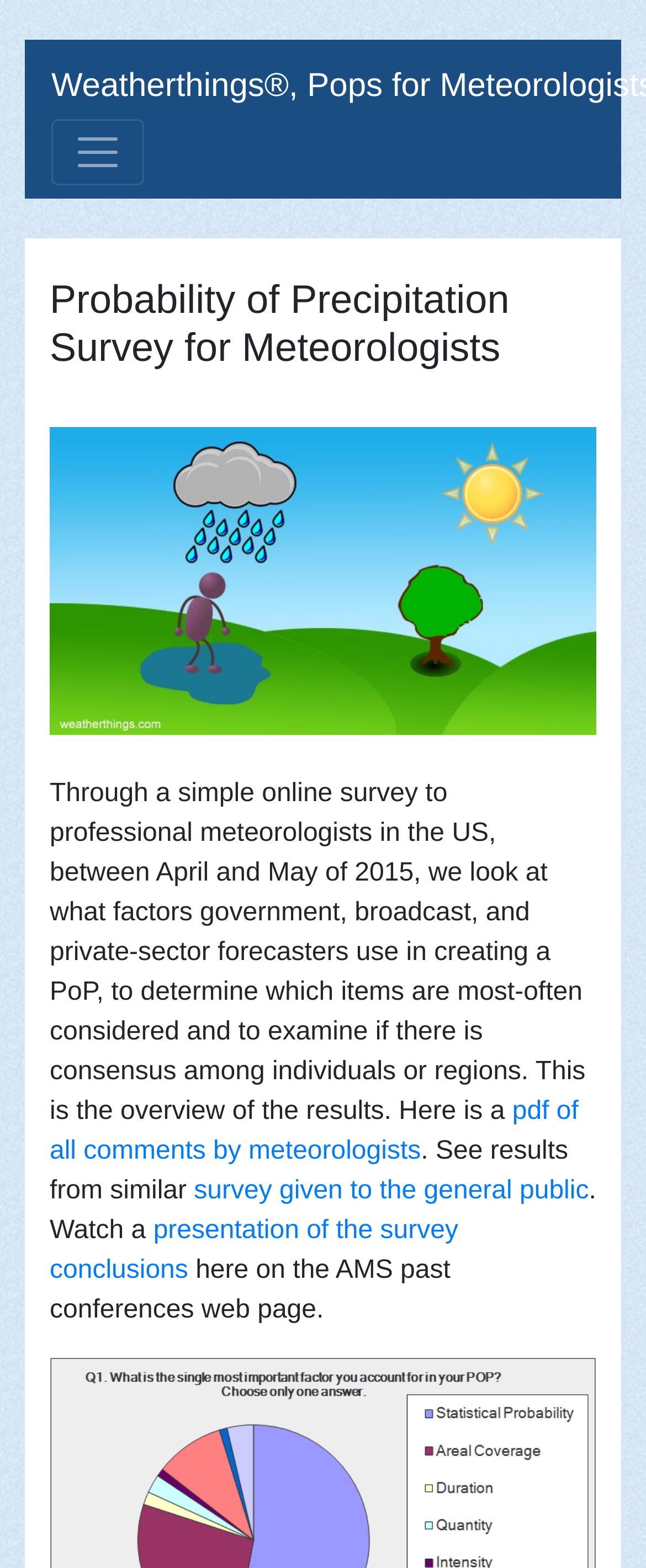What is the time period during which the survey was conducted?
Make sure to answer the question with a detailed and comprehensive explanation.

The description of the survey states that it was conducted 'between April and May of 2015', which suggests that the survey was conducted during this two-month period.